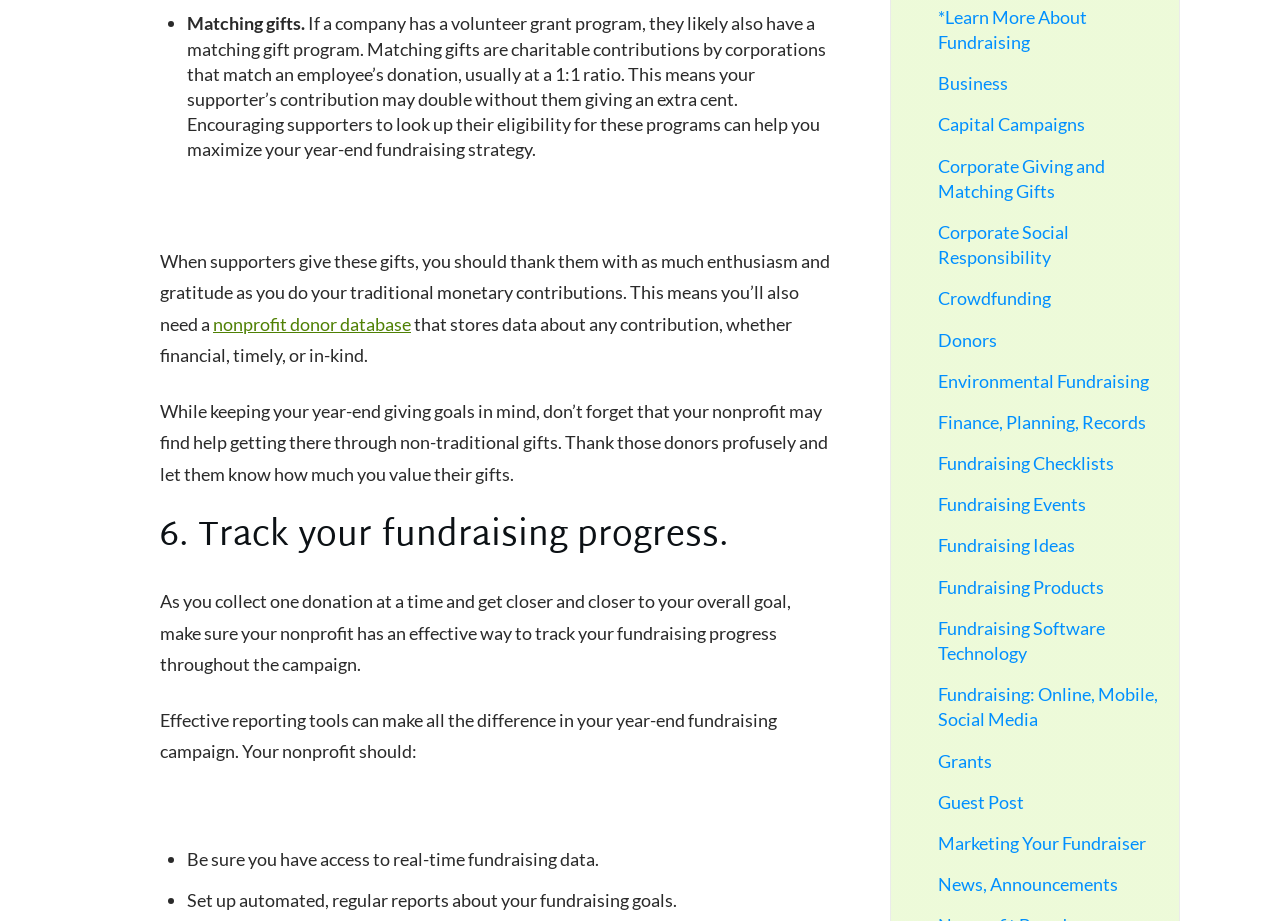For the given element description *Learn More About Fundraising, determine the bounding box coordinates of the UI element. The coordinates should follow the format (top-left x, top-left y, bottom-right x, bottom-right y) and be within the range of 0 to 1.

[0.733, 0.006, 0.849, 0.058]